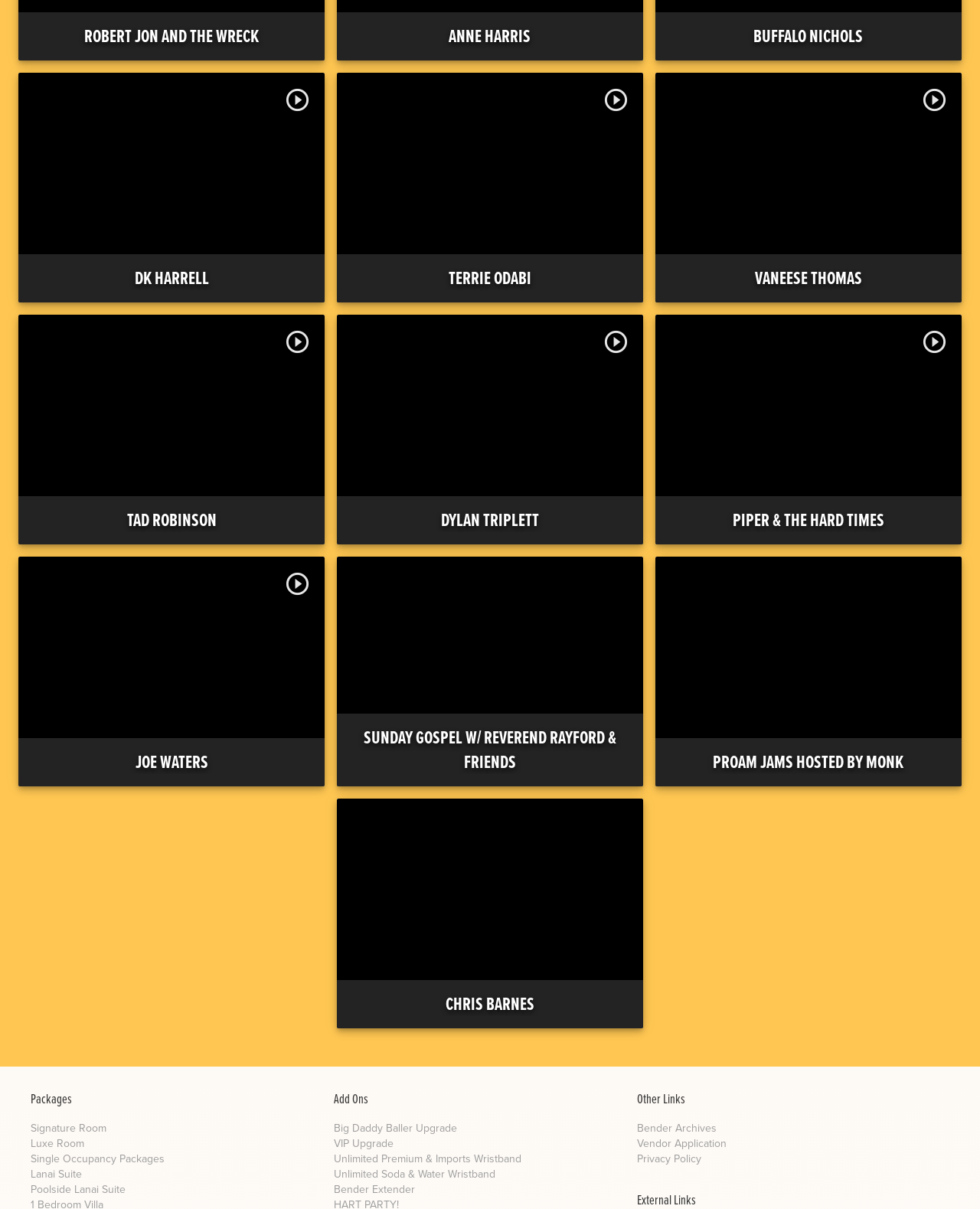What is the 'Bender Archives' link for?
Using the image as a reference, answer the question with a short word or phrase.

Past Events